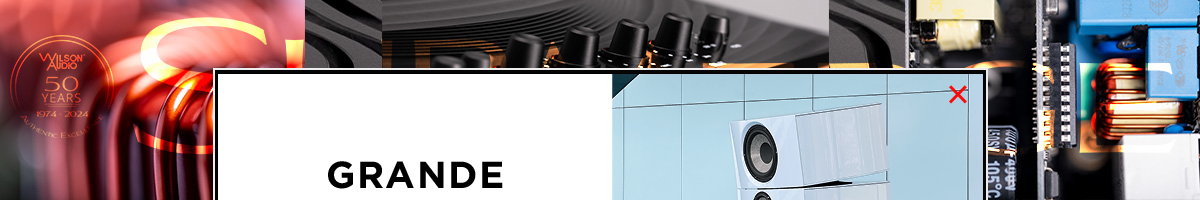Please provide a one-word or short phrase answer to the question:
What is the background of the image composed of?

Audio equipment components and textures